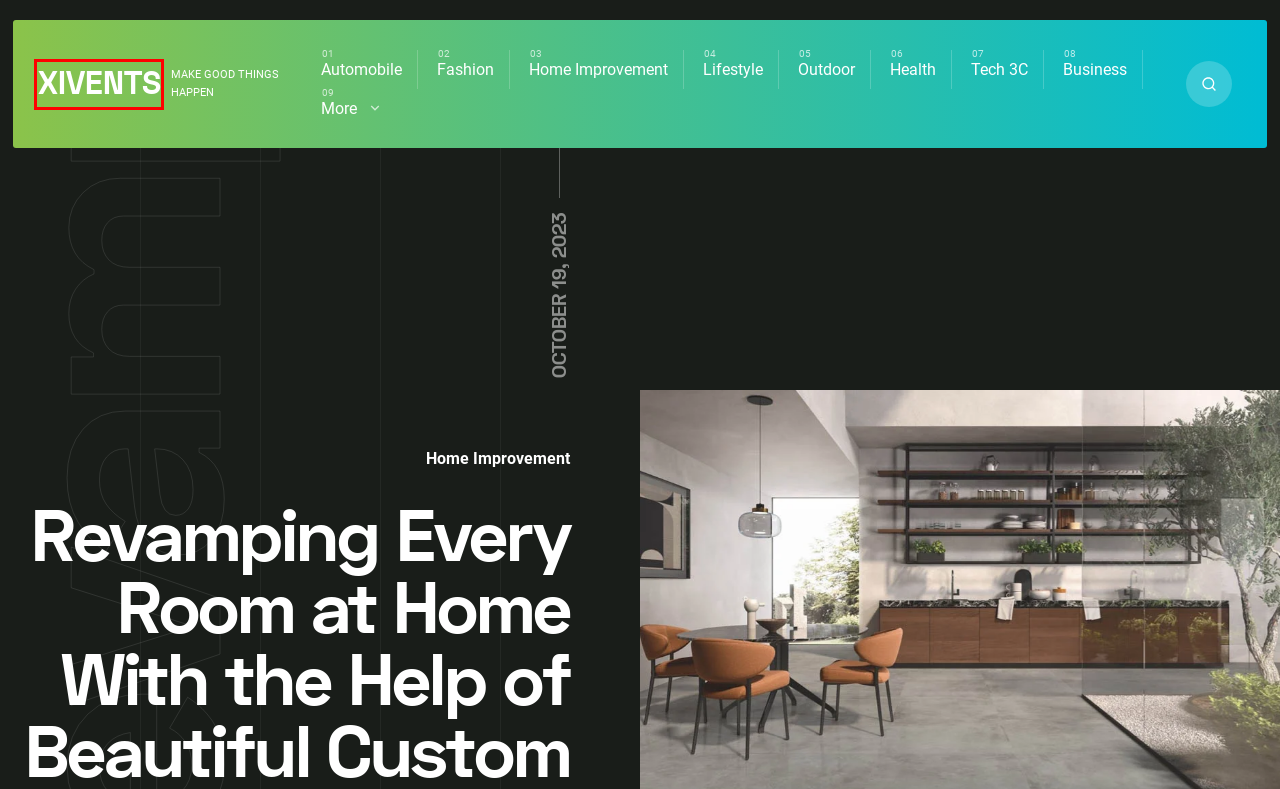Given a webpage screenshot with a red bounding box around a particular element, identify the best description of the new webpage that will appear after clicking on the element inside the red bounding box. Here are the candidates:
A. Health Archives - Xivents
B. Xivents - Make Good Things Happen
C. Business Archives - Xivents
D. Automobile Archives - Xivents
E. Home Improvement Archives - Xivents
F. Tech Archives - Xivents
G. Fashion Archives - Xivents
H. Lifestyle Archives - Xivents

B